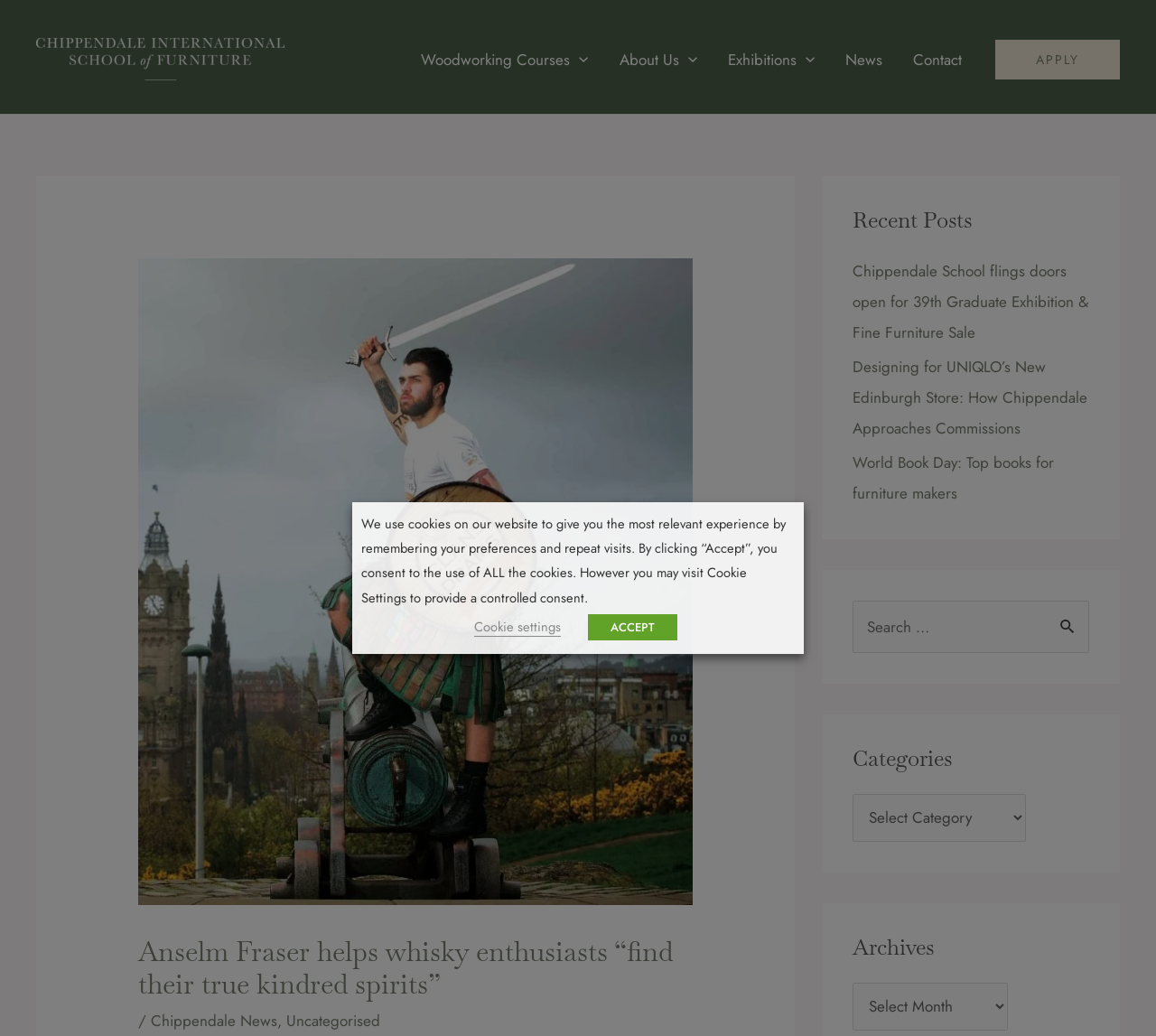How many menu toggles are there in the site navigation?
Using the visual information from the image, give a one-word or short-phrase answer.

3